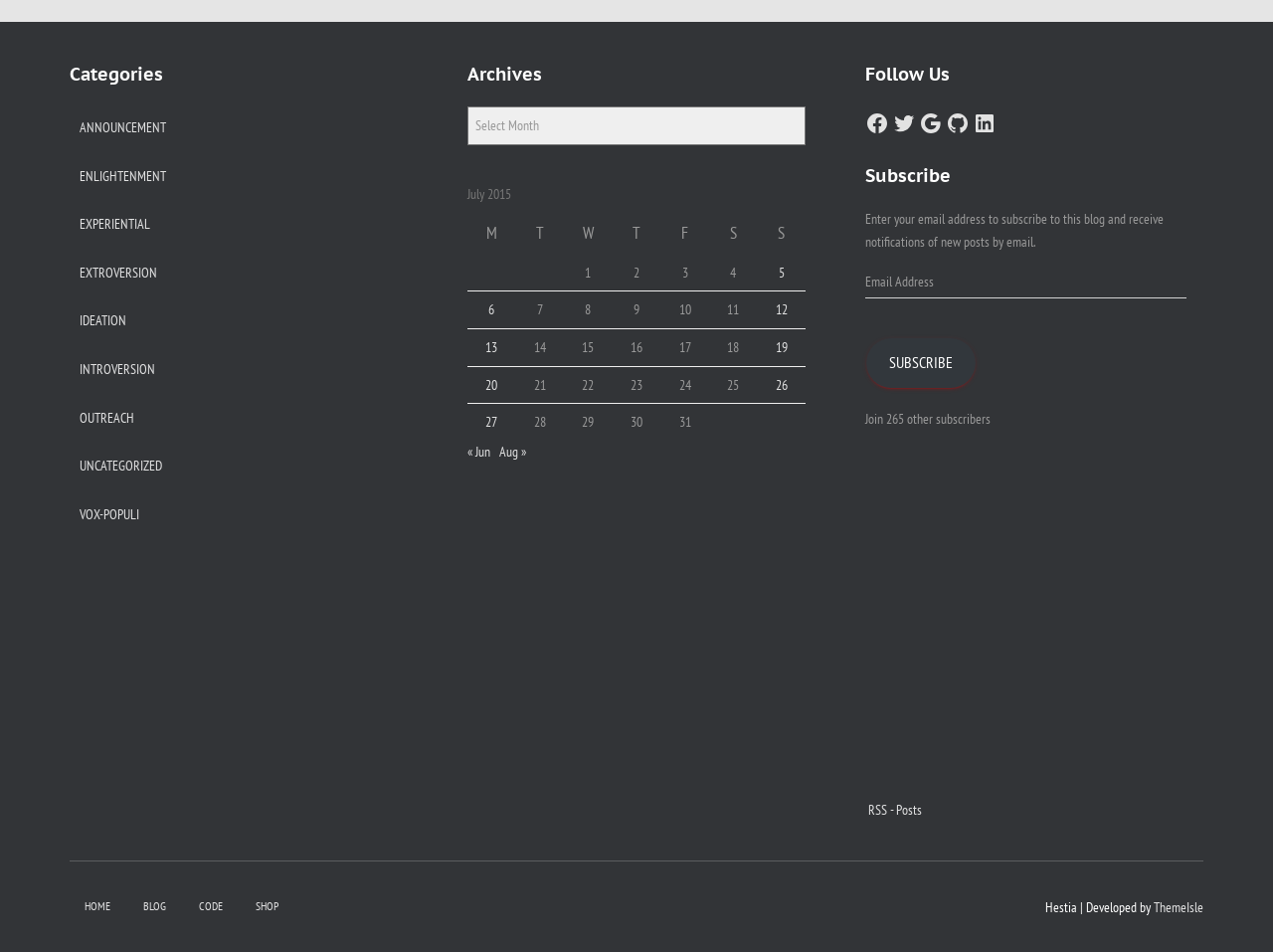Please identify the bounding box coordinates for the region that you need to click to follow this instruction: "Select a month from the 'Archives' combobox".

[0.367, 0.112, 0.633, 0.152]